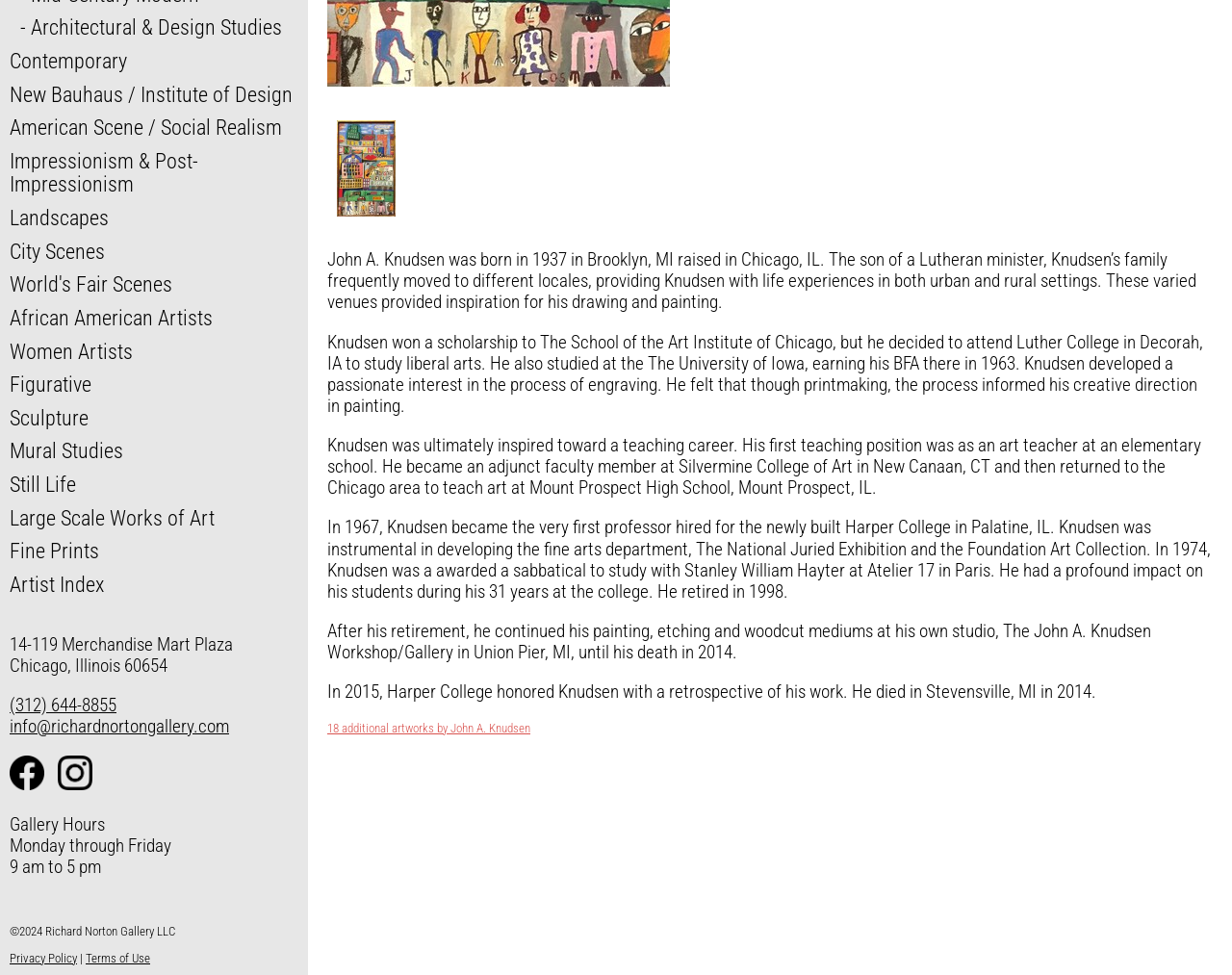Show the bounding box coordinates for the HTML element as described: "(312) 644-8855".

[0.008, 0.712, 0.095, 0.735]